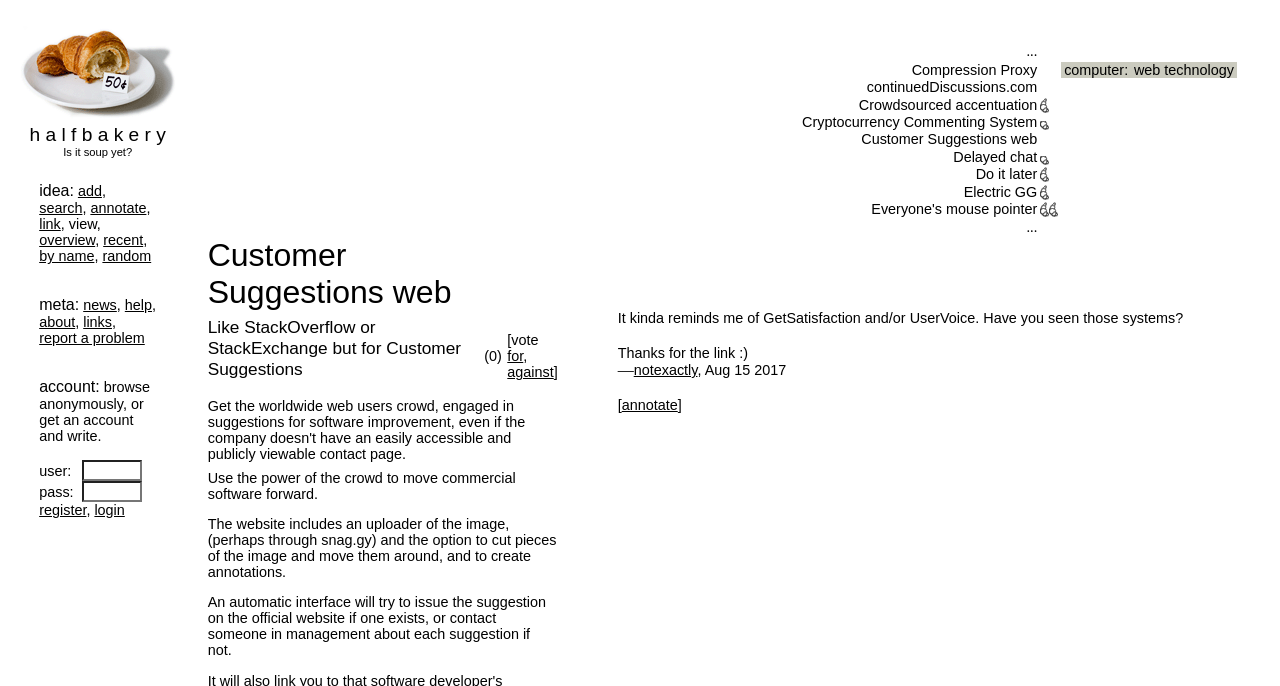Provide the bounding box coordinates of the HTML element this sentence describes: "title="click to zoom-in"". The bounding box coordinates consist of four float numbers between 0 and 1, i.e., [left, top, right, bottom].

None